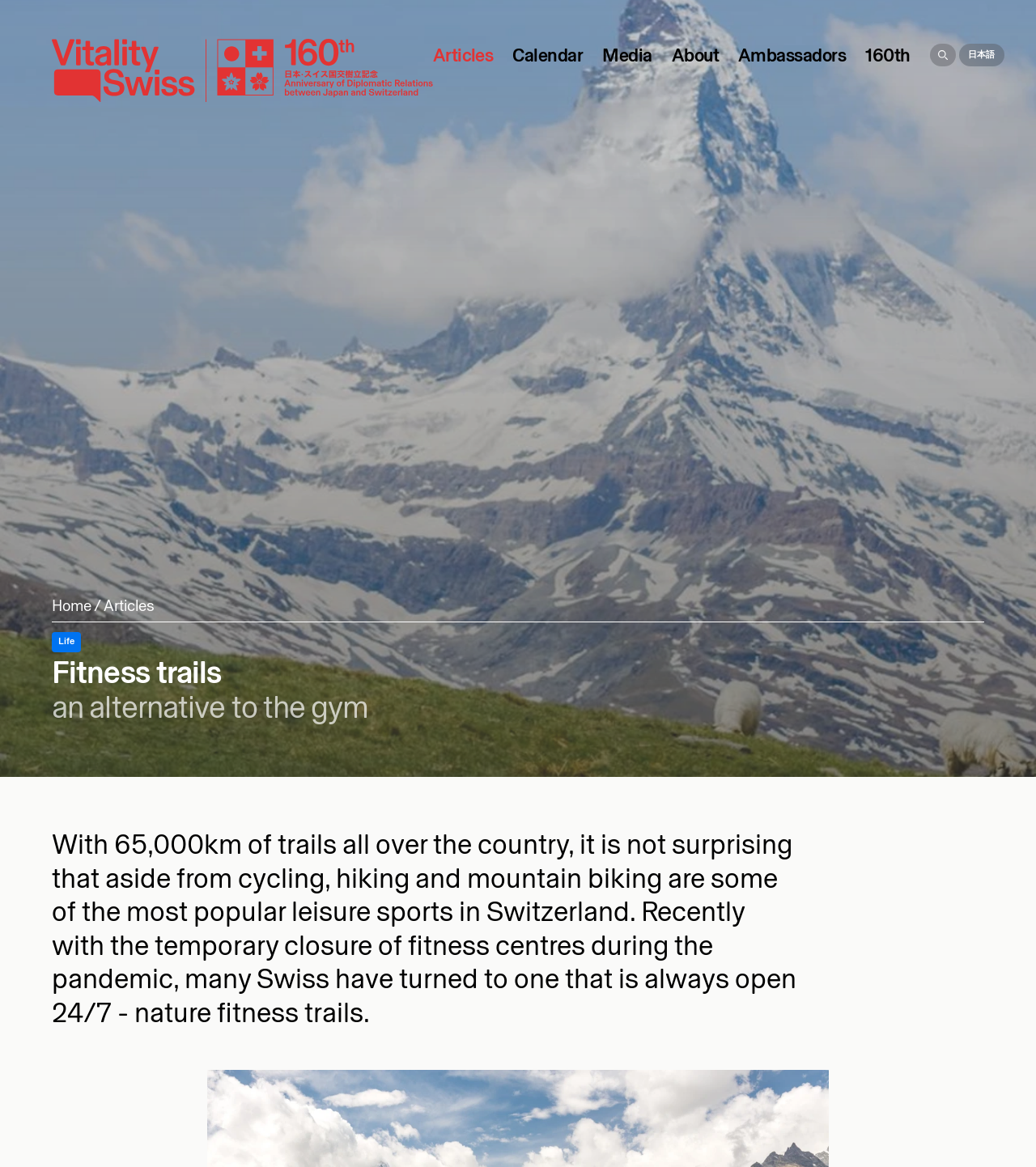What is the alternative to the gym mentioned in the text?
Answer the question in a detailed and comprehensive manner.

The text mentions that many Swiss have turned to nature fitness trails as an alternative to the gym, especially during the pandemic when fitness centers were closed. This is stated in the sentence 'many Swiss have turned to one that is always open 24/7 - nature fitness trails'.